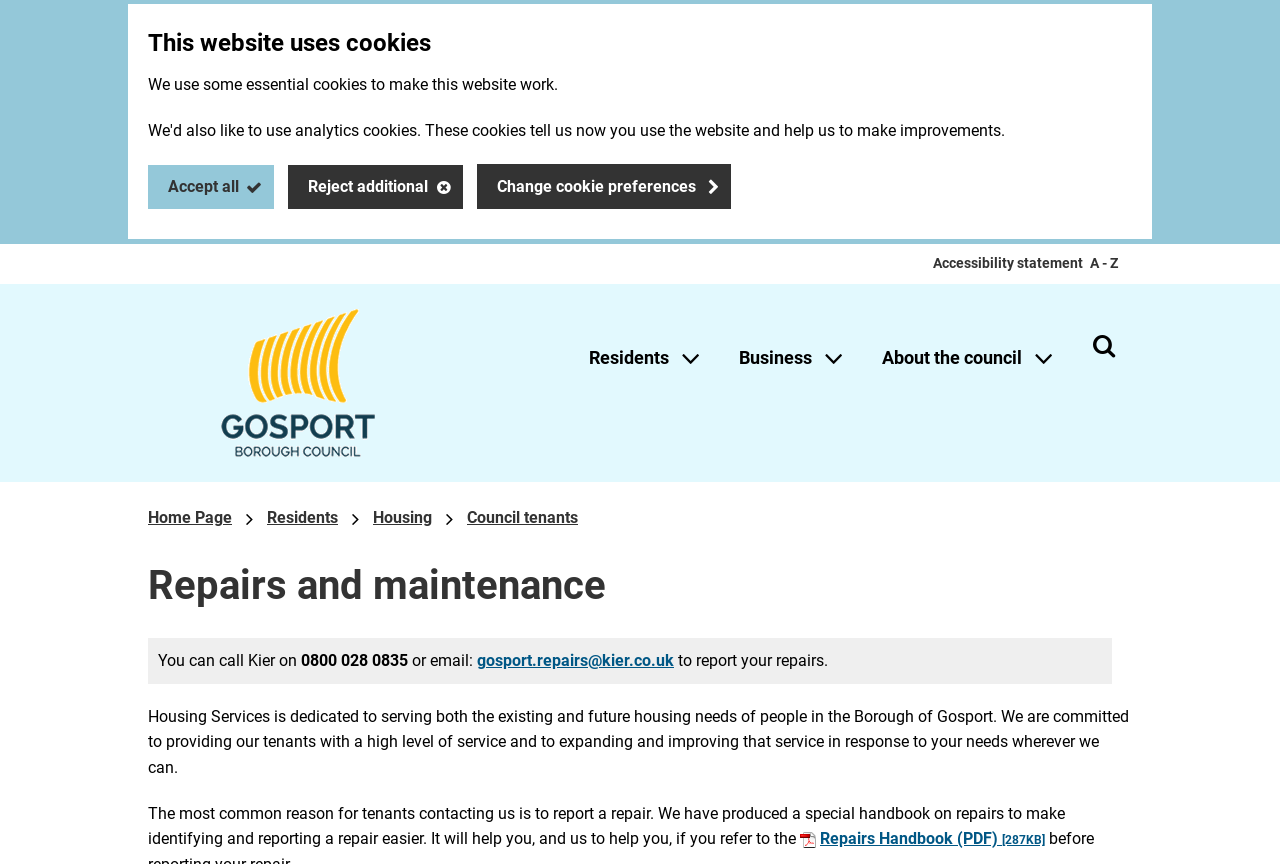Please find and provide the title of the webpage.

Repairs and maintenance